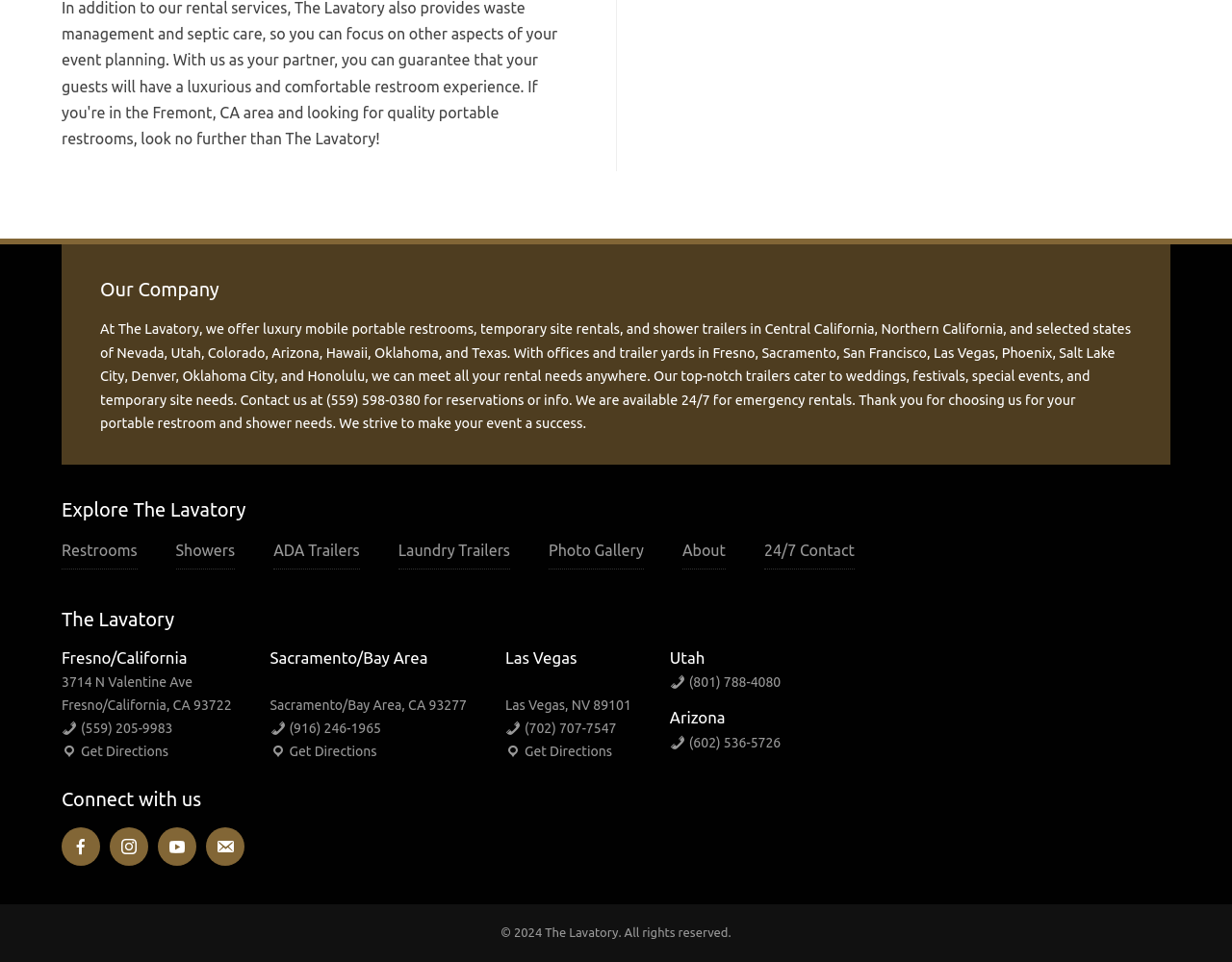Kindly determine the bounding box coordinates for the area that needs to be clicked to execute this instruction: "View Photo Gallery".

[0.445, 0.563, 0.523, 0.581]